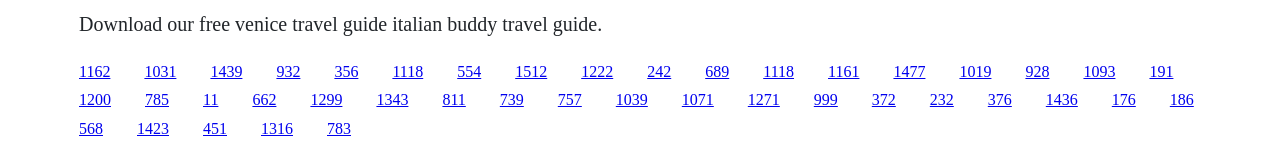Provide a brief response to the question using a single word or phrase: 
What is the vertical position of the first link?

0.412